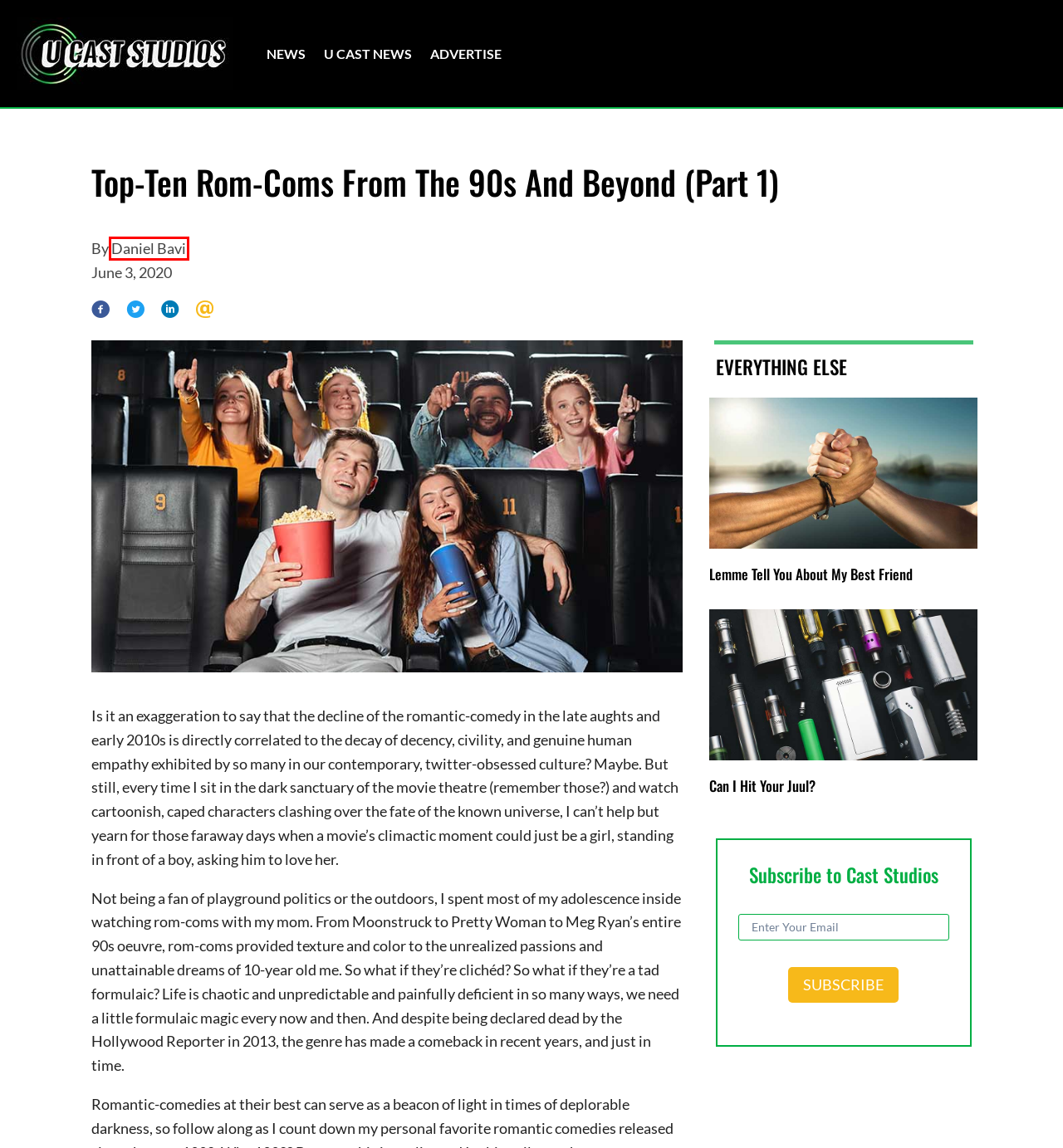Consider the screenshot of a webpage with a red bounding box around an element. Select the webpage description that best corresponds to the new page after clicking the element inside the red bounding box. Here are the candidates:
A. U Cast Studios
B. Can I Hit Your Juul?
C. Vietnam’s Political Turmoil Reveals A Turn Towards China – And Away From The West
D. U Cast News
E. Lemme Tell You About My Best Friend
F. Advertise With Us - U Cast Studios
G. News - U Cast Studios
H. Daniel Bavi, Author at U Cast Studios

H